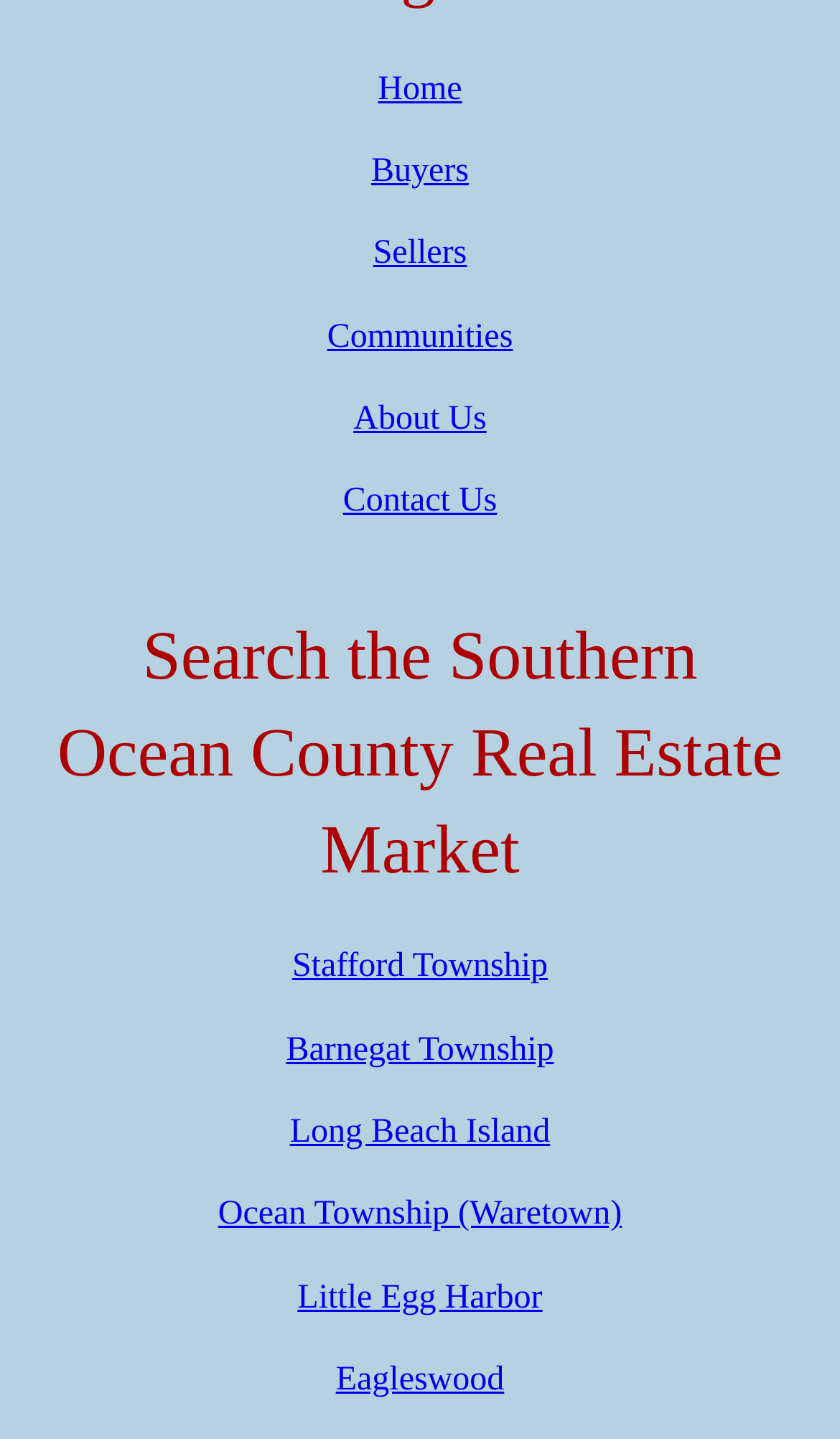How many columns are in the webpage layout?
Give a single word or phrase as your answer by examining the image.

1